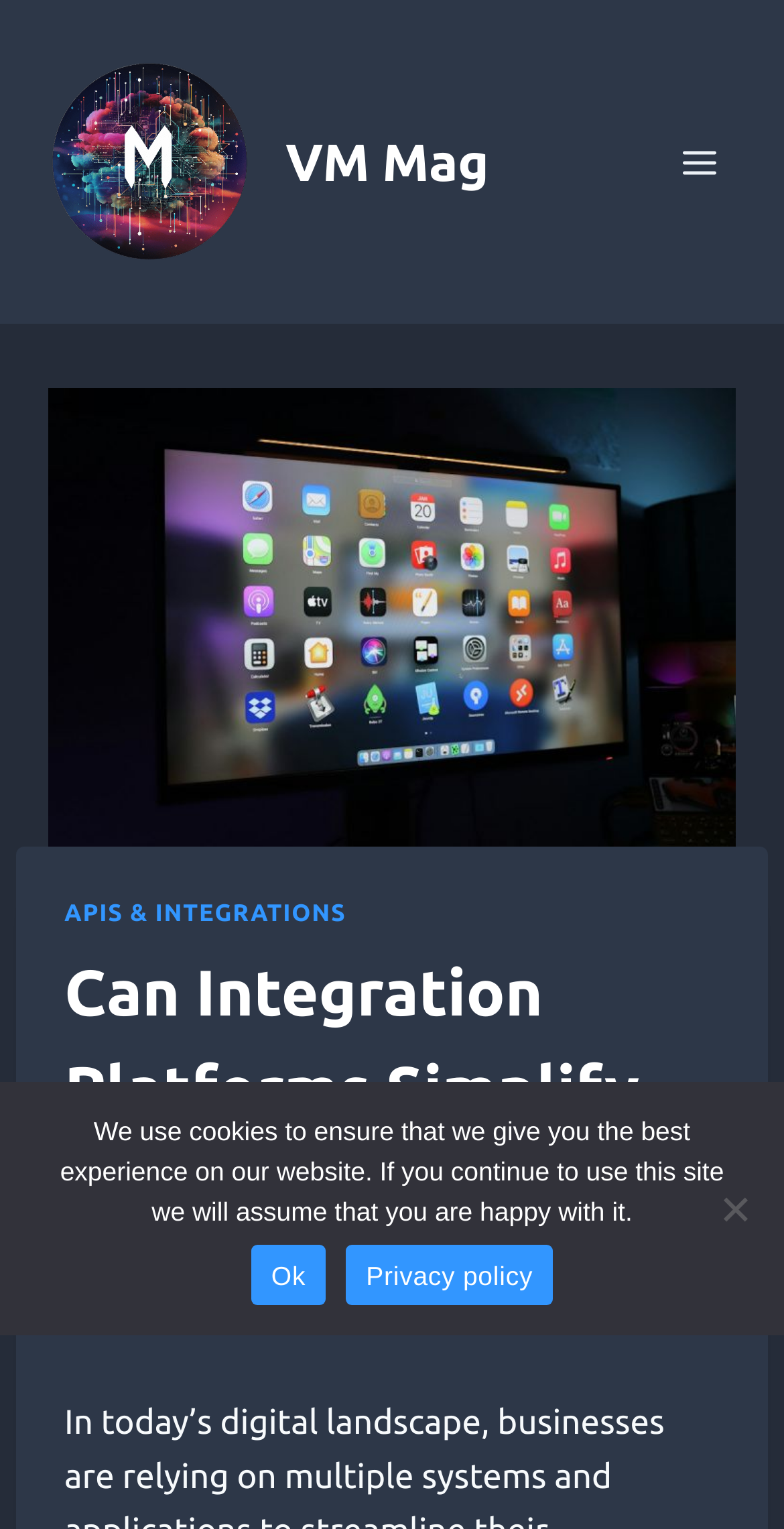Provide the text content of the webpage's main heading.

Can Integration Platforms Simplify Connecting Disparate Systems?